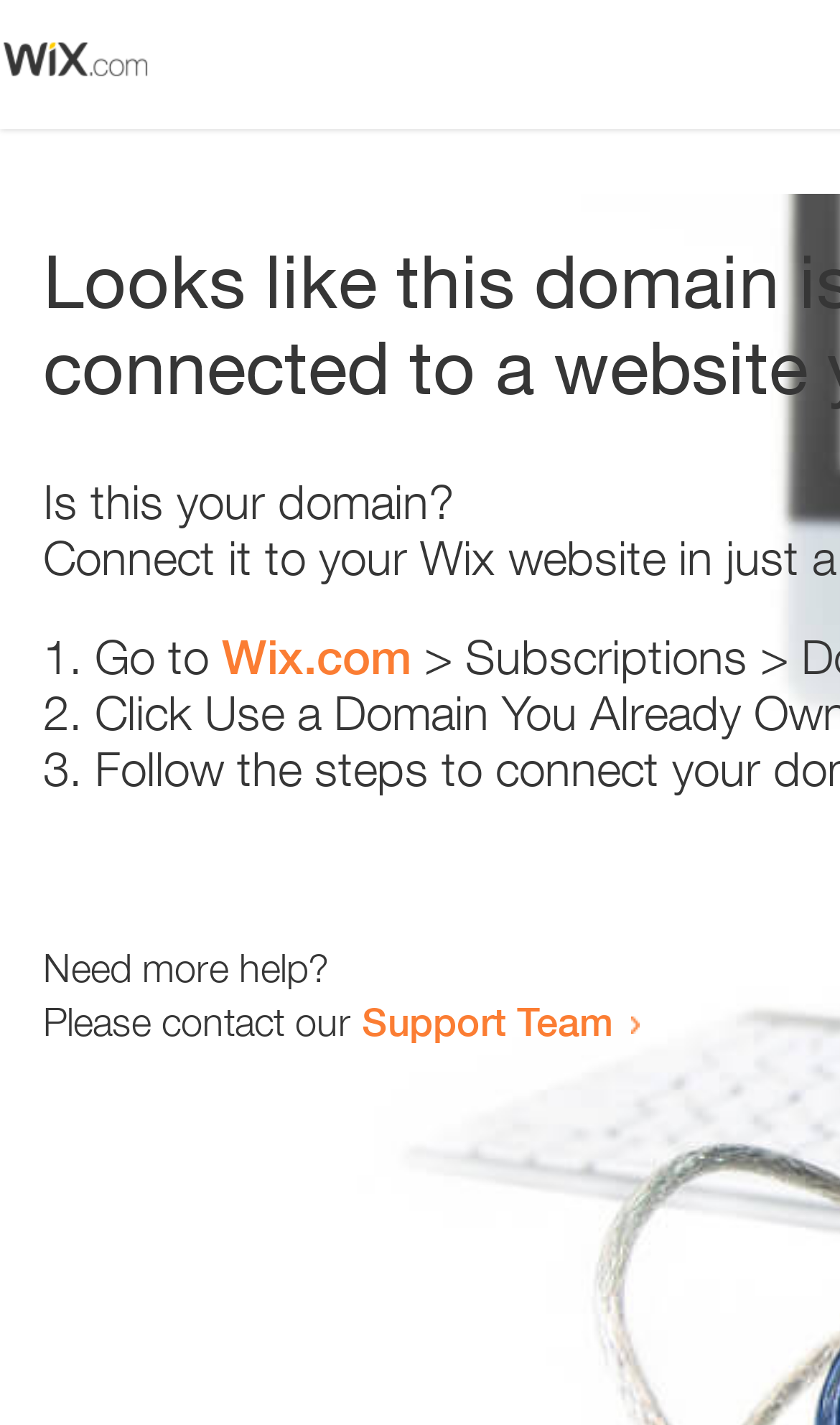Analyze the image and deliver a detailed answer to the question: How many steps are provided to resolve the issue?

The webpage provides a list of steps to resolve the issue, marked as '1.', '2.', and '3.' which indicates that there are three steps in total.